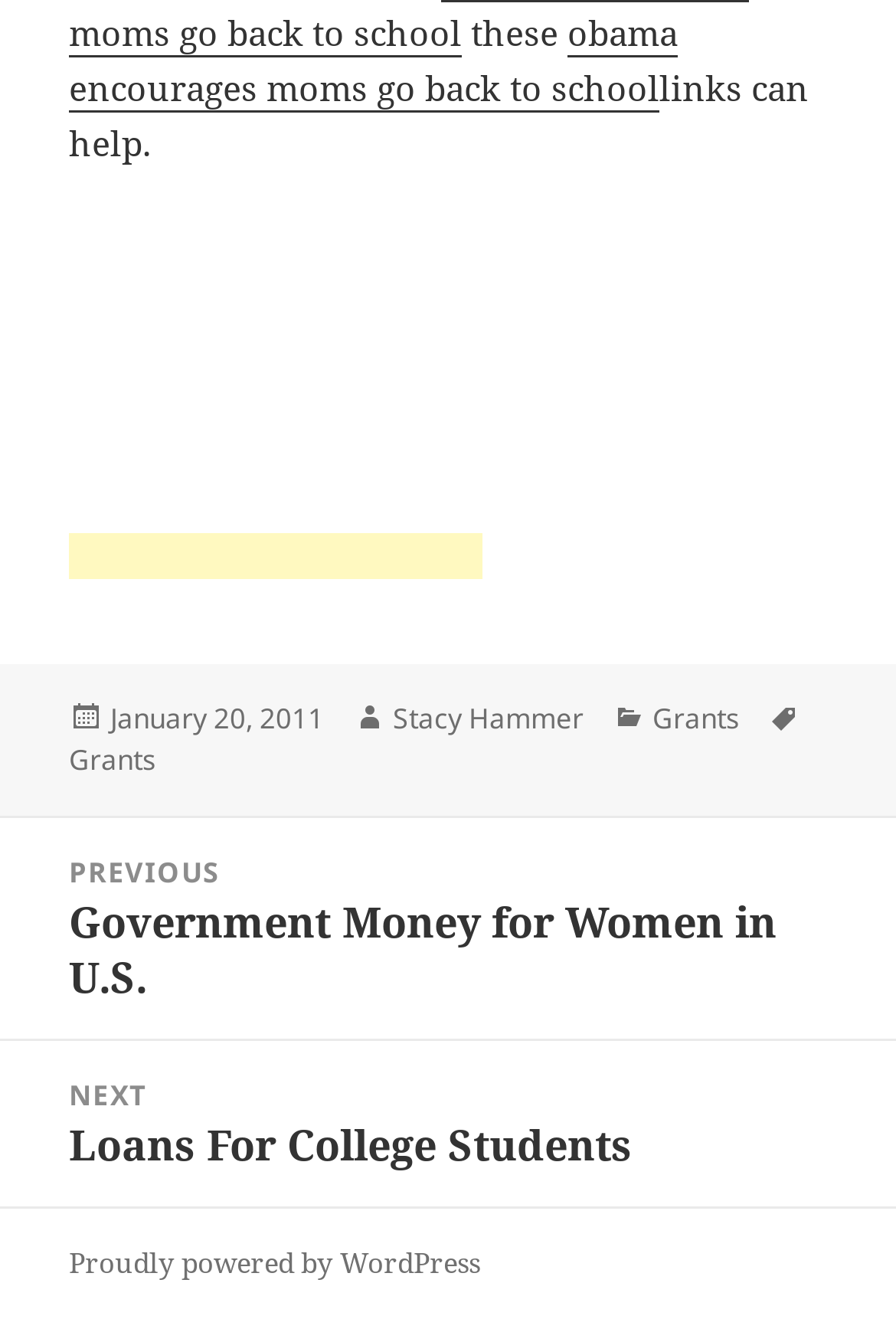Determine the bounding box coordinates for the HTML element mentioned in the following description: "January 20, 2011". The coordinates should be a list of four floats ranging from 0 to 1, represented as [left, top, right, bottom].

[0.123, 0.529, 0.361, 0.561]